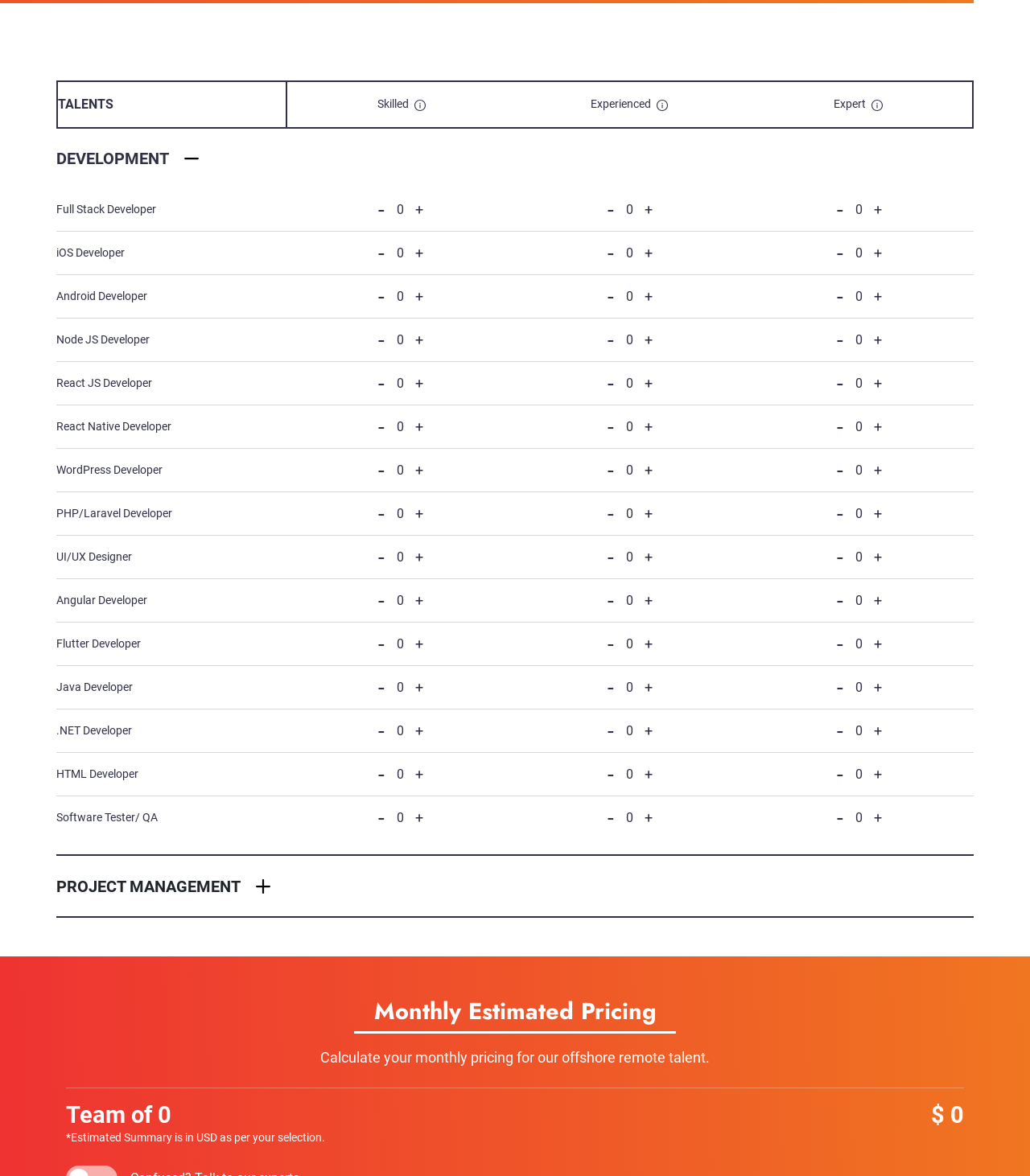Identify the bounding box coordinates for the UI element mentioned here: "+". Provide the coordinates as four float values between 0 and 1, i.e., [left, top, right, bottom].

[0.396, 0.536, 0.418, 0.559]